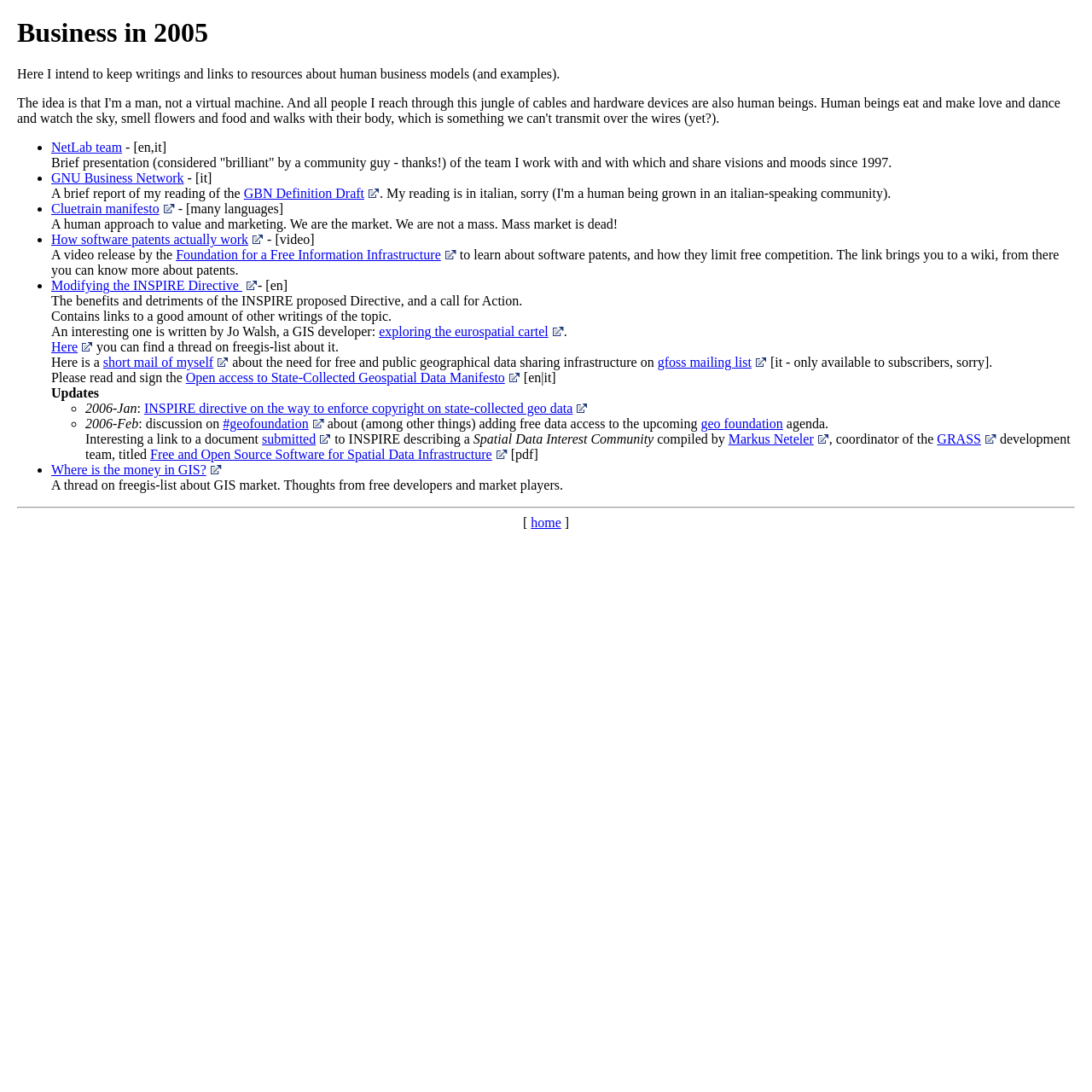Please provide a brief answer to the following inquiry using a single word or phrase:
What is the topic of the webpage?

Business